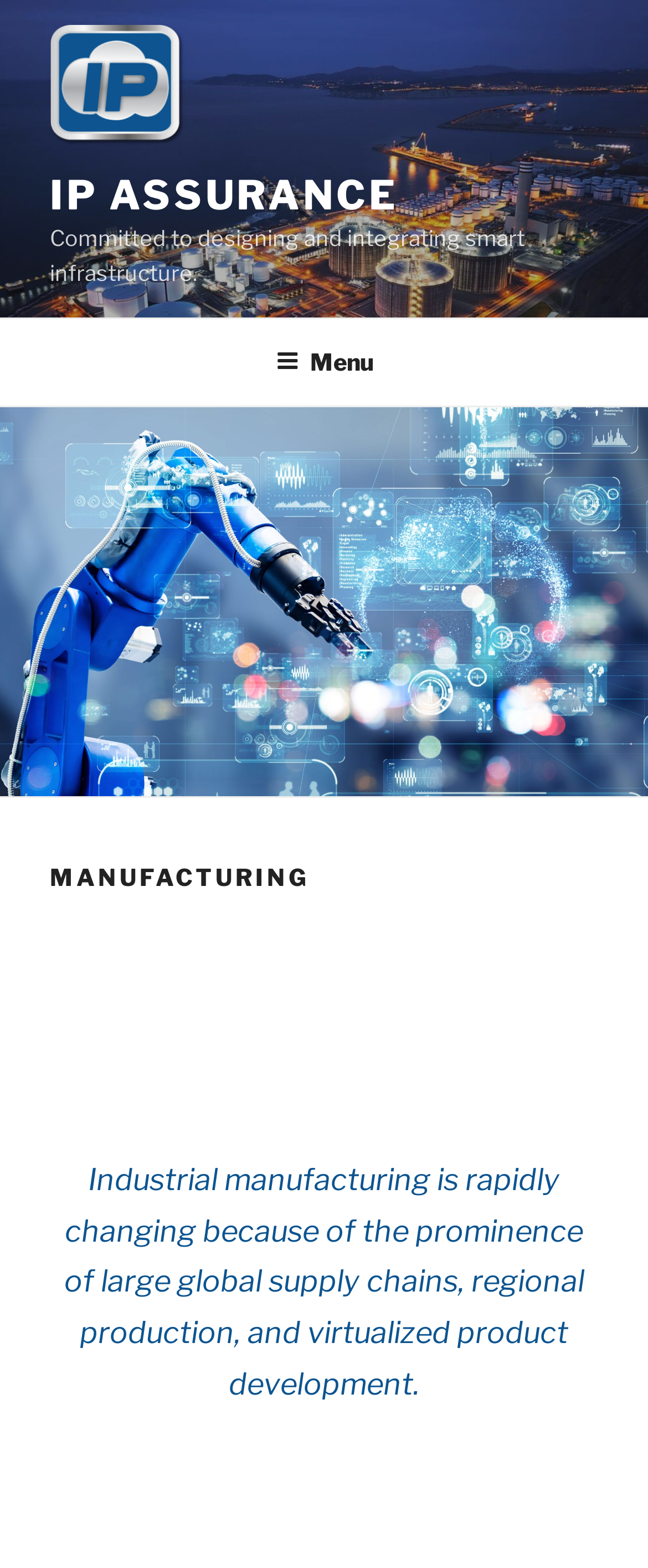From the webpage screenshot, predict the bounding box of the UI element that matches this description: "High-Strength Ceramics Interdisciplinary Perspectives".

None